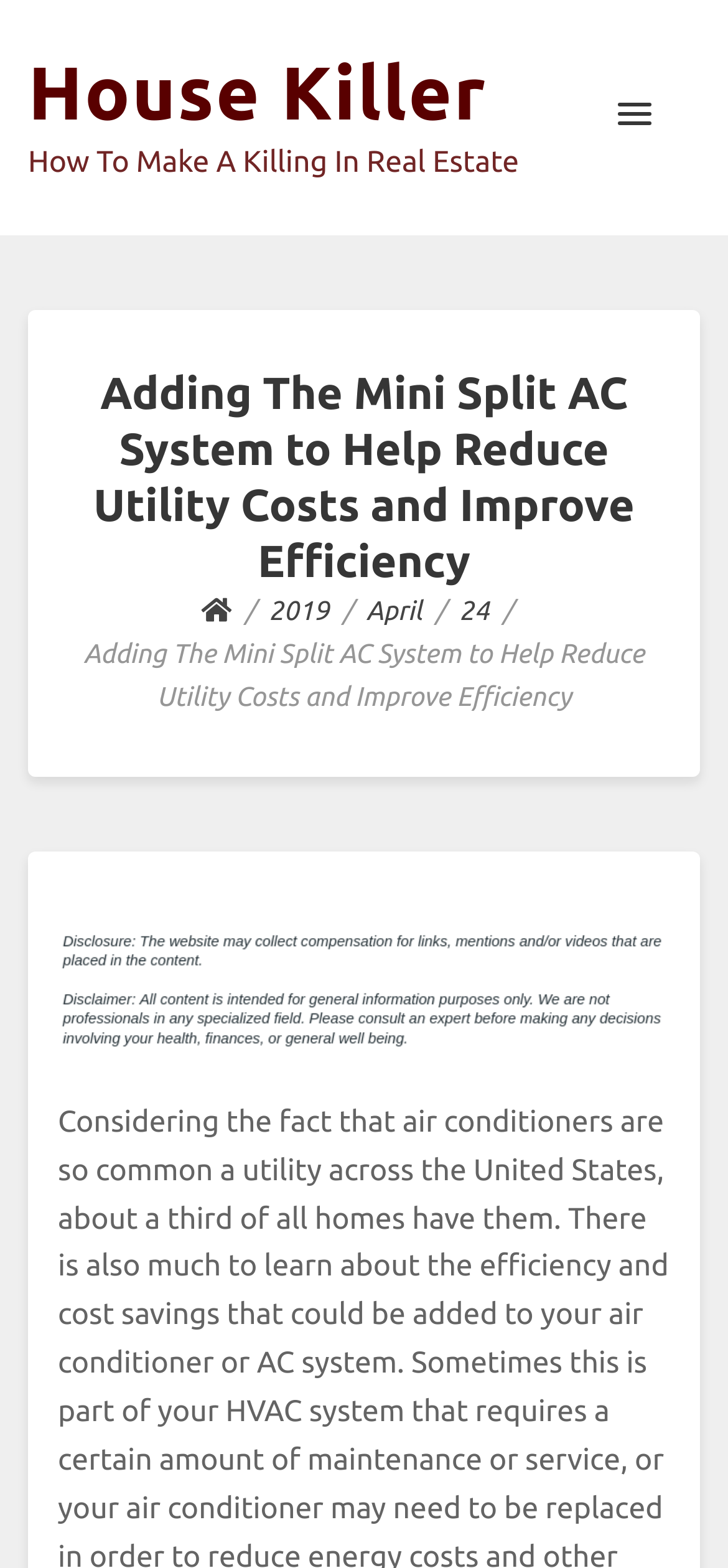Consider the image and give a detailed and elaborate answer to the question: 
What is the date of the article?

From the breadcrumb navigation, I can see that the date of the article is April 24, 2019, which is indicated by the links '2019', 'April', and '24'.